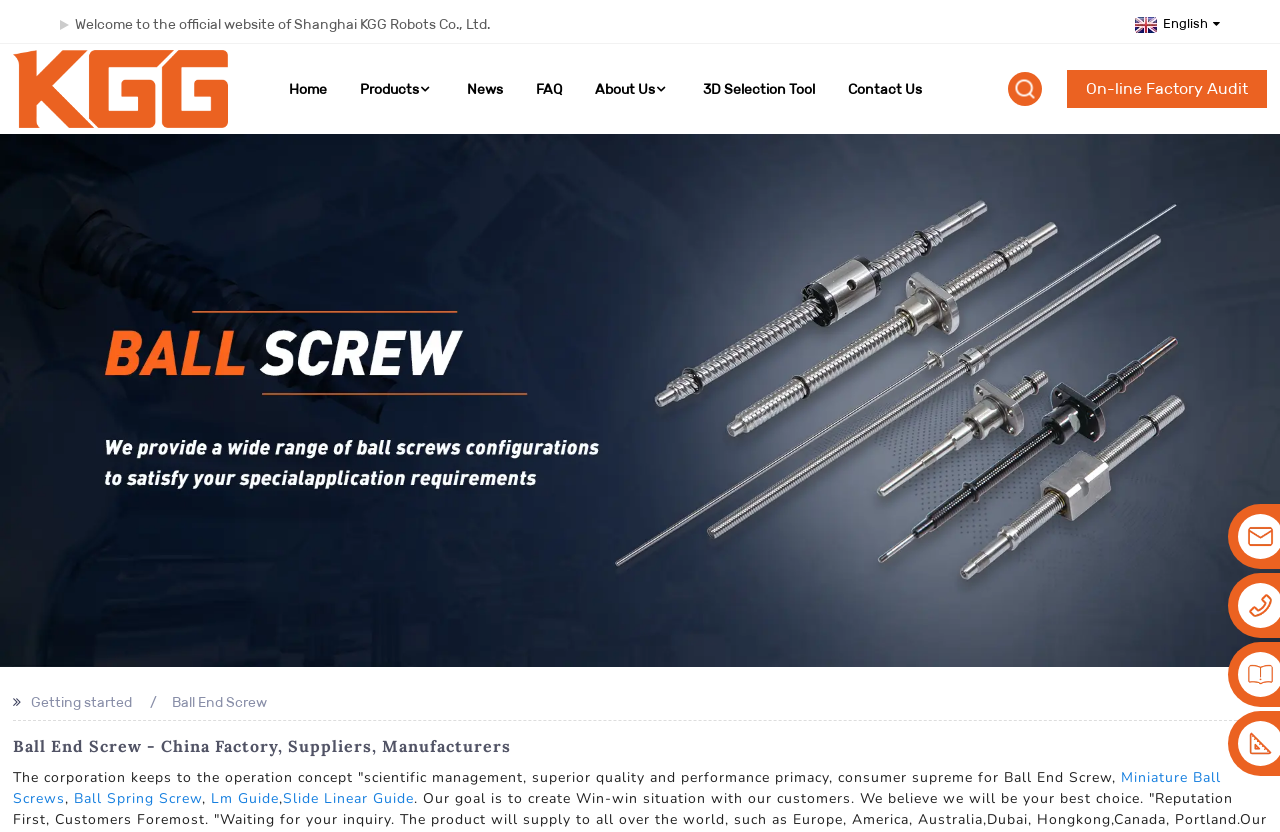Please identify the bounding box coordinates of the clickable area that will allow you to execute the instruction: "Learn about Ball End Screw products".

[0.134, 0.833, 0.208, 0.855]